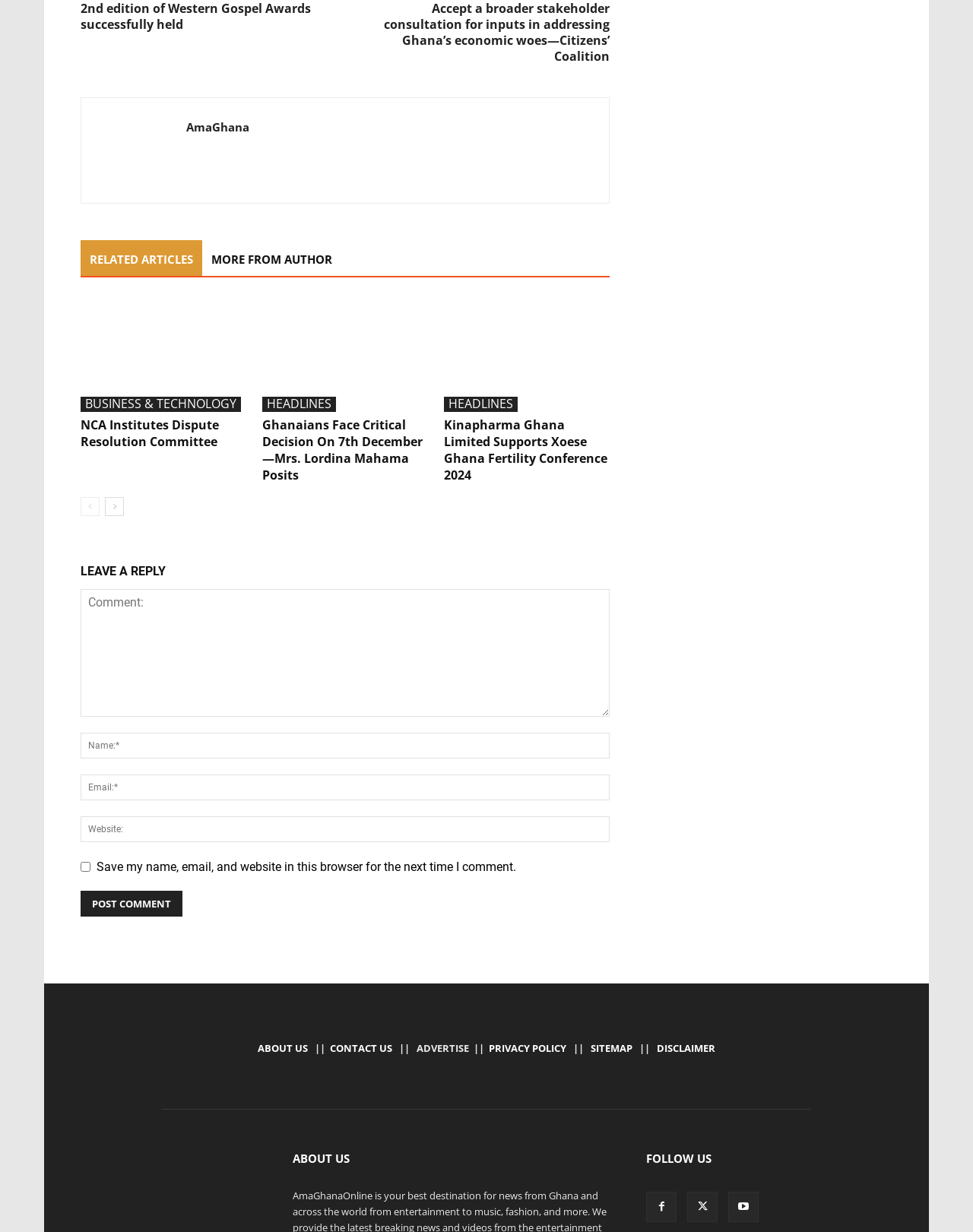Based on what you see in the screenshot, provide a thorough answer to this question: What is the name of the organization that supports Xoese Ghana Fertility Conference 2024?

The link 'Kinapharma Ghana Limited Supports Xoese Ghana Fertility Conference 2024' suggests that Kinapharma Ghana Limited is the organization that supports the conference.